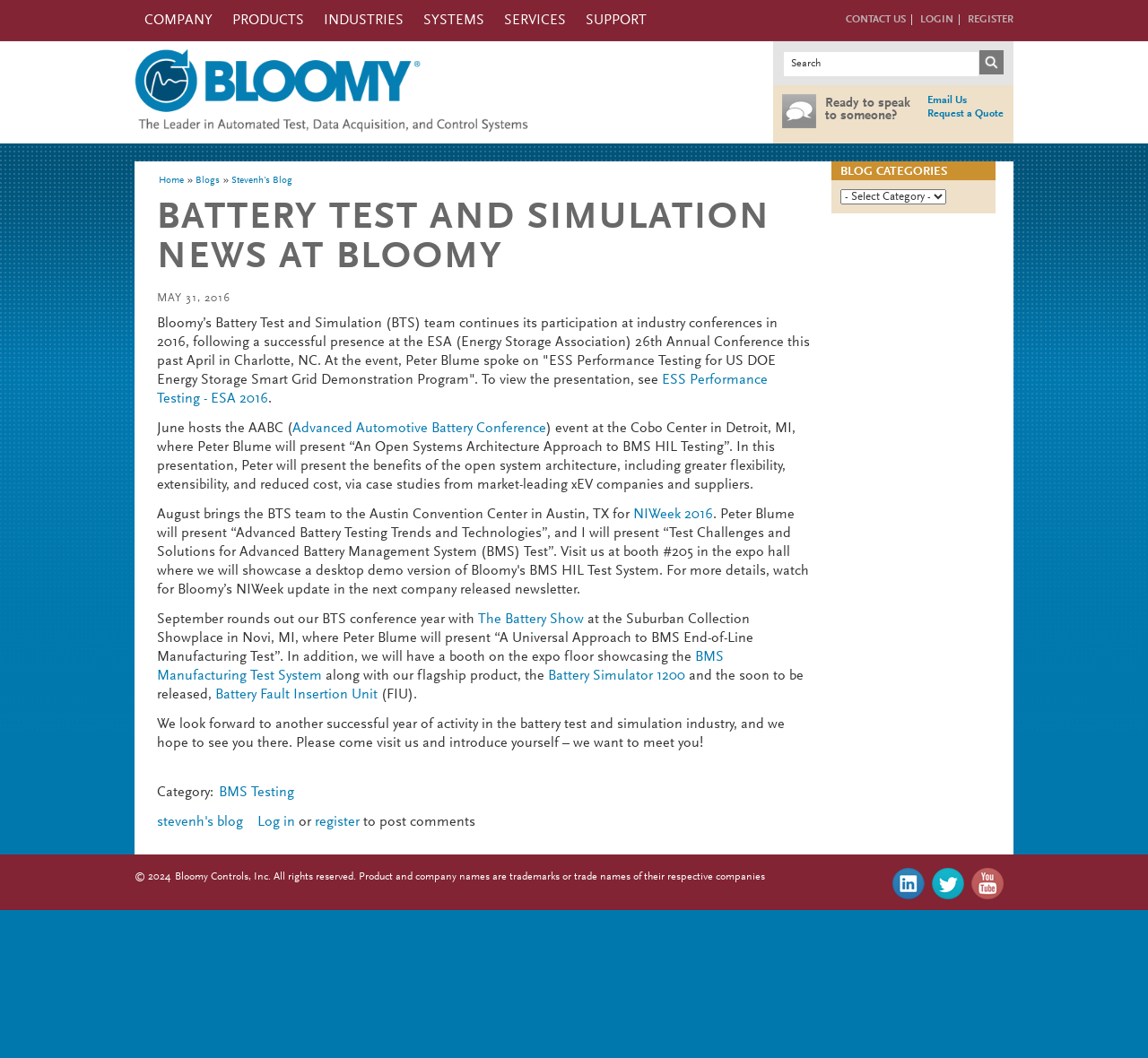Identify the main heading of the webpage and provide its text content.

BATTERY TEST AND SIMULATION NEWS AT BLOOMY